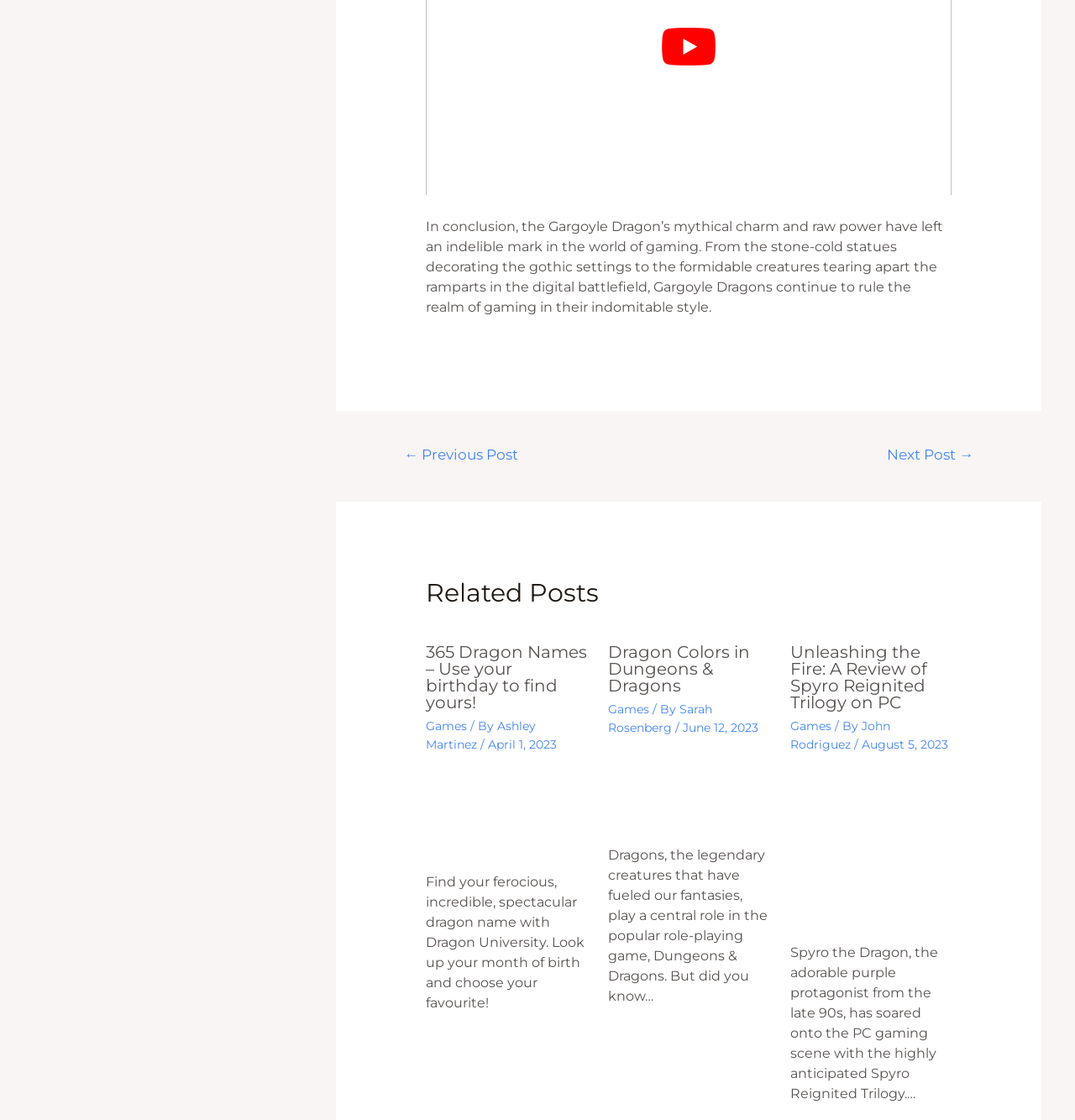Utilize the details in the image to give a detailed response to the question: How many related posts are listed?

The number of related posts can be determined by counting the number of links and headers under the 'Related Posts' section. There are three related posts listed, each with a heading, link, and image.